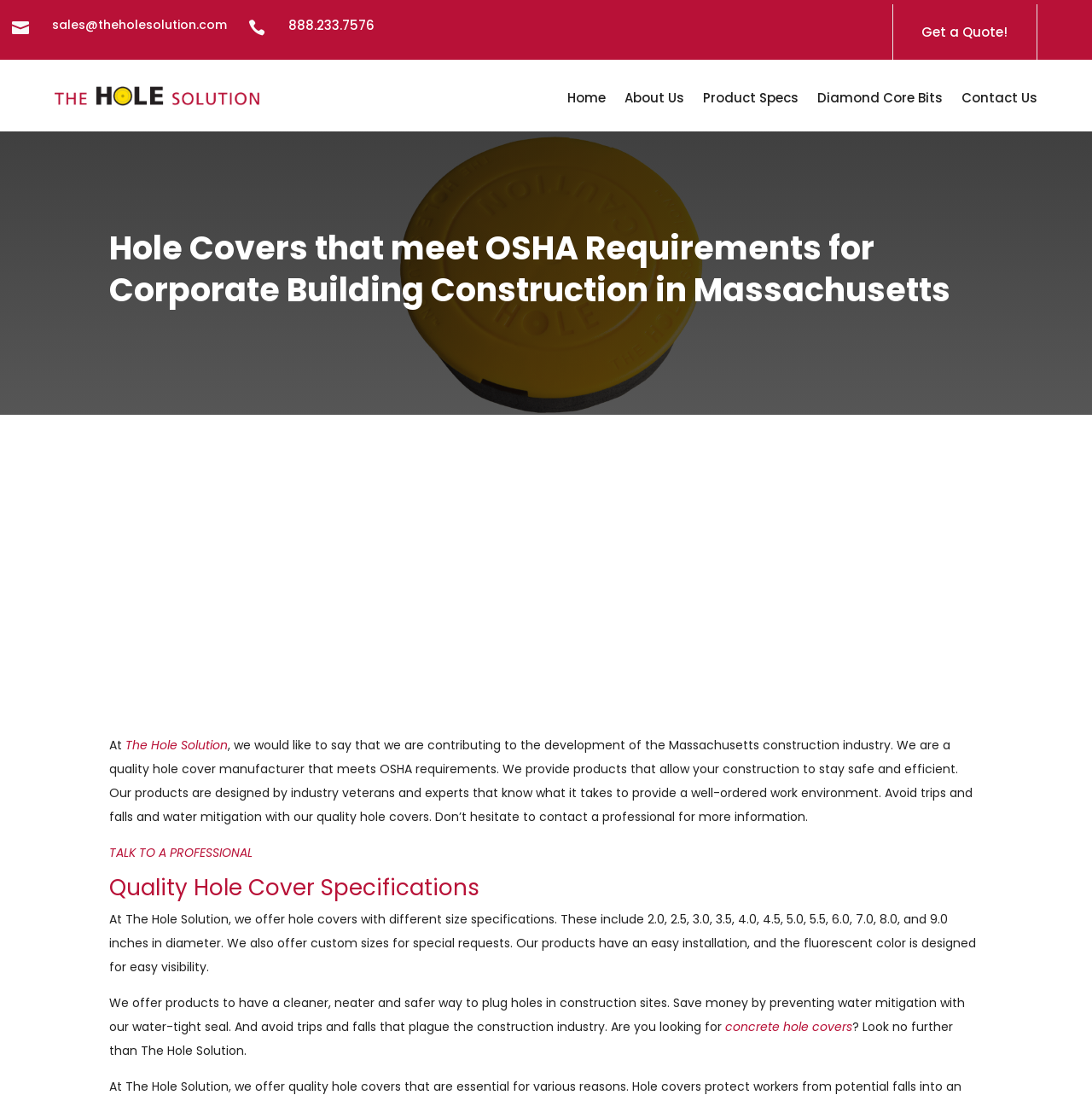Answer the question in one word or a short phrase:
What is the purpose of the products?

To prevent trips and falls